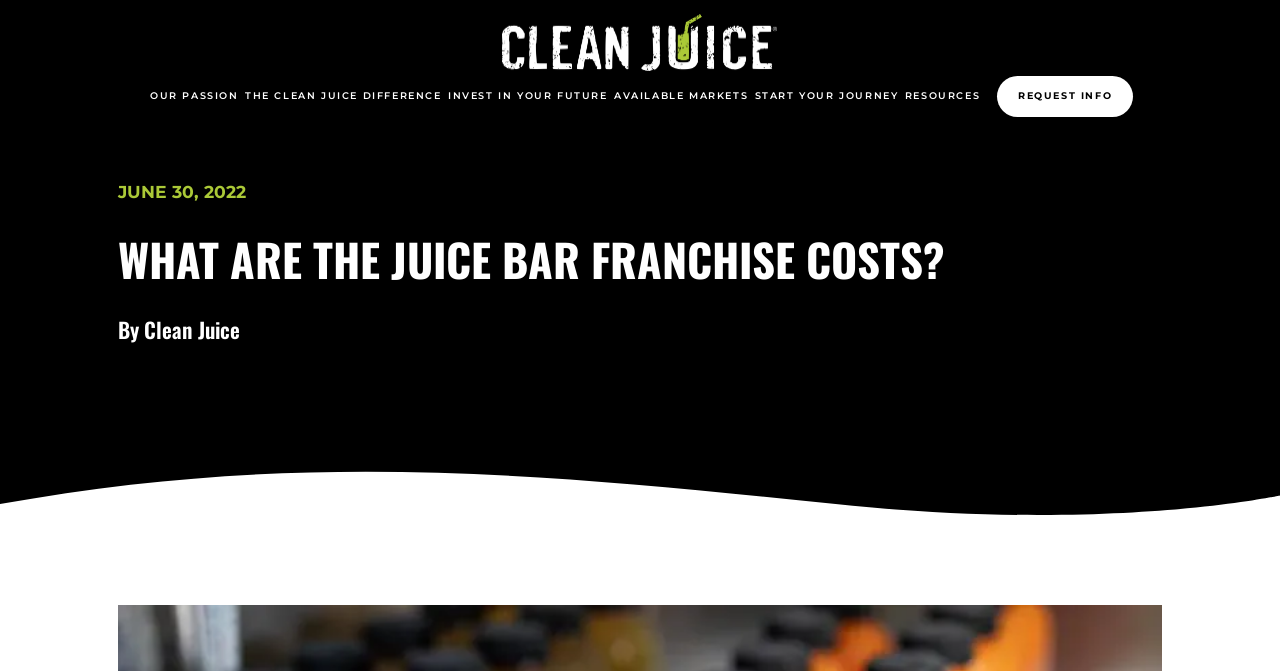Summarize the webpage in an elaborate manner.

The webpage appears to be about Clean Juice Franchising, specifically discussing the costs of opening a juice bar franchise. At the top left of the page, there is a link to the Clean Juice Franchising home page, accompanied by a small image. 

Below this, there are five horizontal links, spaced evenly apart, which are 'OUR PASSION', 'THE CLEAN JUICE DIFFERENCE', 'INVEST IN YOUR FUTURE', 'AVAILABLE MARKETS', and 'START YOUR JOURNEY'. These links are positioned near the top of the page, taking up about a quarter of the vertical space.

To the right of these links, there is another link, 'RESOURCES', and further to the right, a 'Request Info' button with the text 'REQUEST INFO' written in a slightly larger font. 

Below these links, there is a heading that reads 'WHAT ARE THE JUICE BAR FRANCHISE COSTS?' in a larger font. Underneath this heading, there is a byline 'By Clean Juice'. On the top right of the page, there is a date 'JUNE 30, 2022' written in a smaller font.